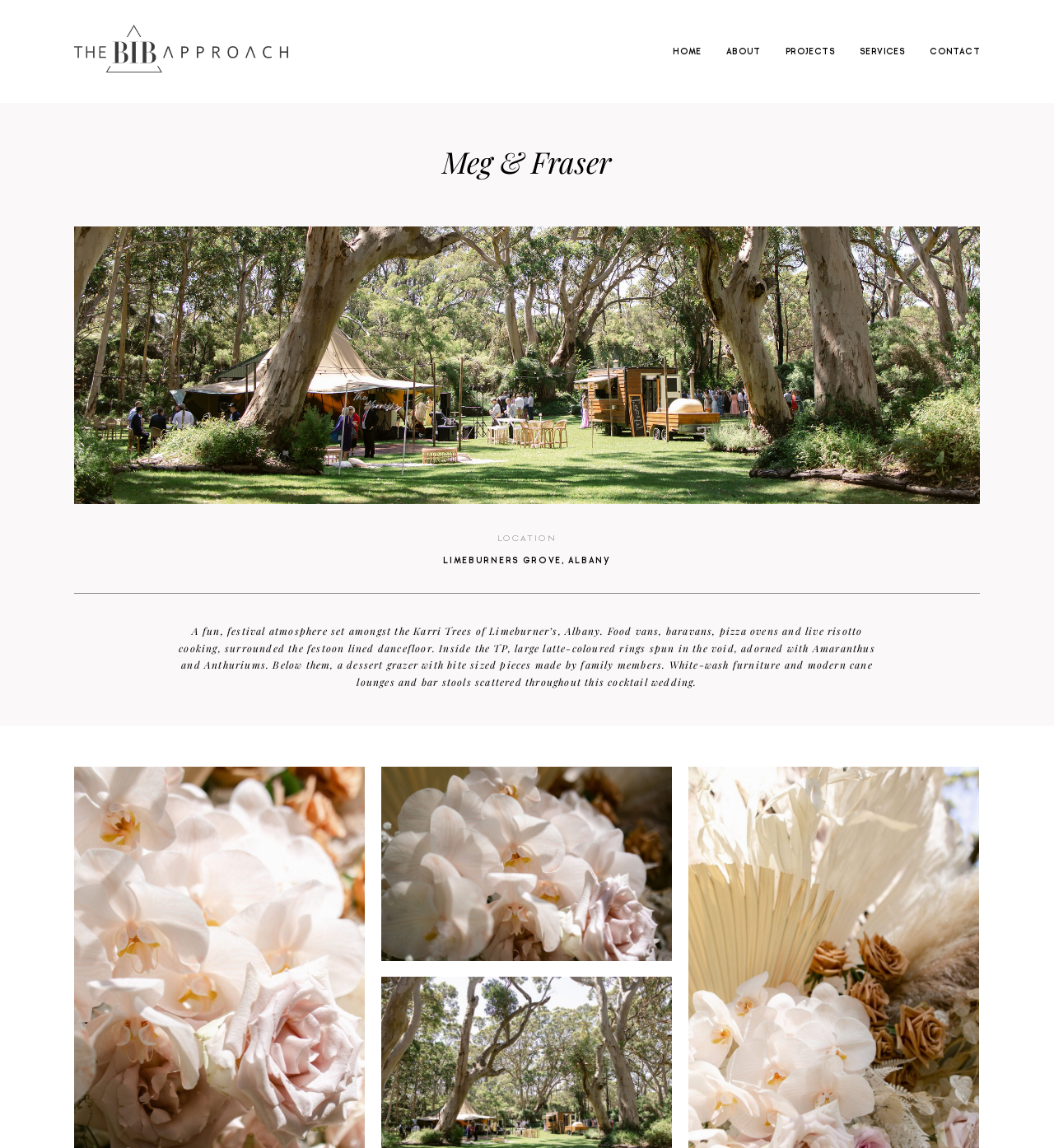Please respond to the question with a concise word or phrase:
What is the location of the event?

Limeburner’s Grove, Albany